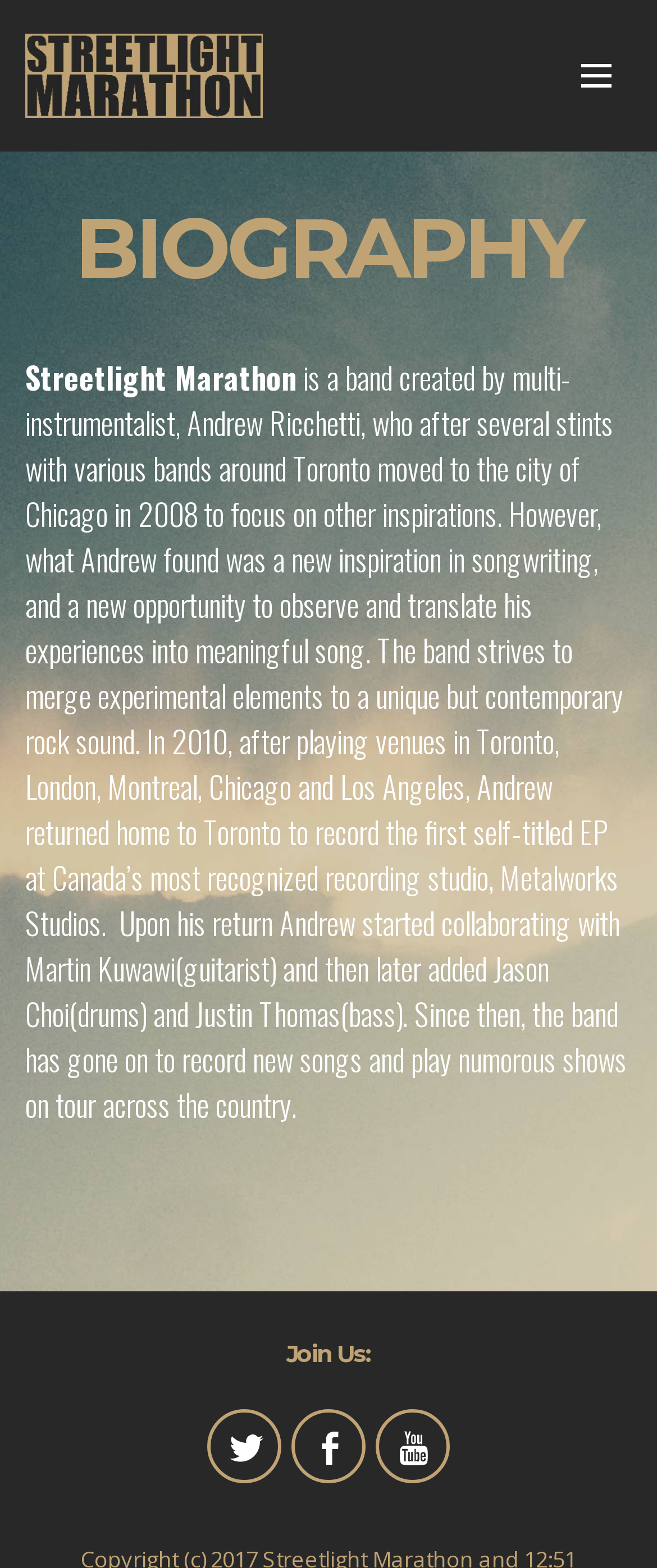Summarize the webpage with a detailed and informative caption.

The webpage is about the band Streetlight Marathon, with a prominent image of the band's logo at the top left corner. Below the logo, there is a button on the top right corner. The biography of the band is divided into two sections, with a heading "BIOGRAPHY" at the top center. The first section is a brief introduction to the band, stating its name and creator, Andrew Ricchetti. The second section is a longer paragraph that describes the band's history, music style, and its members. This paragraph takes up most of the page's content.

At the bottom of the page, there is a heading "Join Us:" followed by three links, "a", "b", and "r", which are aligned horizontally and centered at the bottom of the page. These links are likely social media or subscription links for fans to connect with the band. Overall, the webpage has a simple and clean layout, with a focus on providing information about the band's background and music.